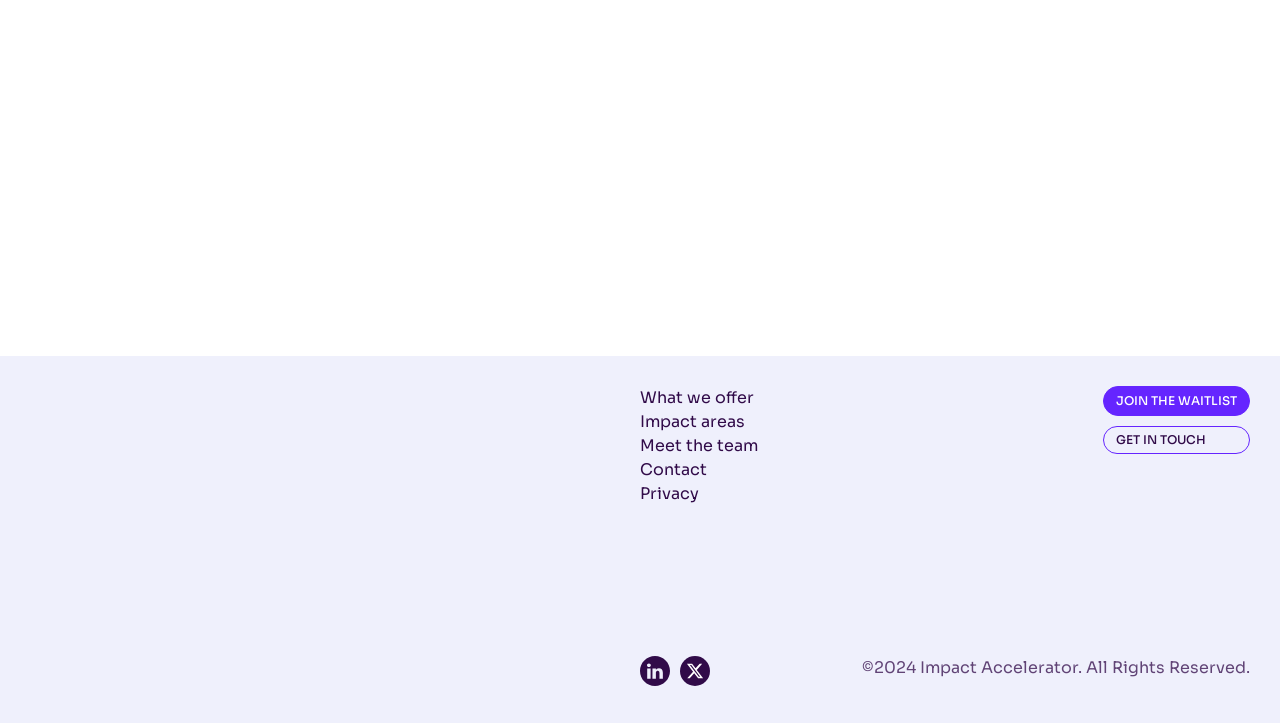Show the bounding box coordinates of the element that should be clicked to complete the task: "Join the waitlist".

[0.862, 0.534, 0.977, 0.576]